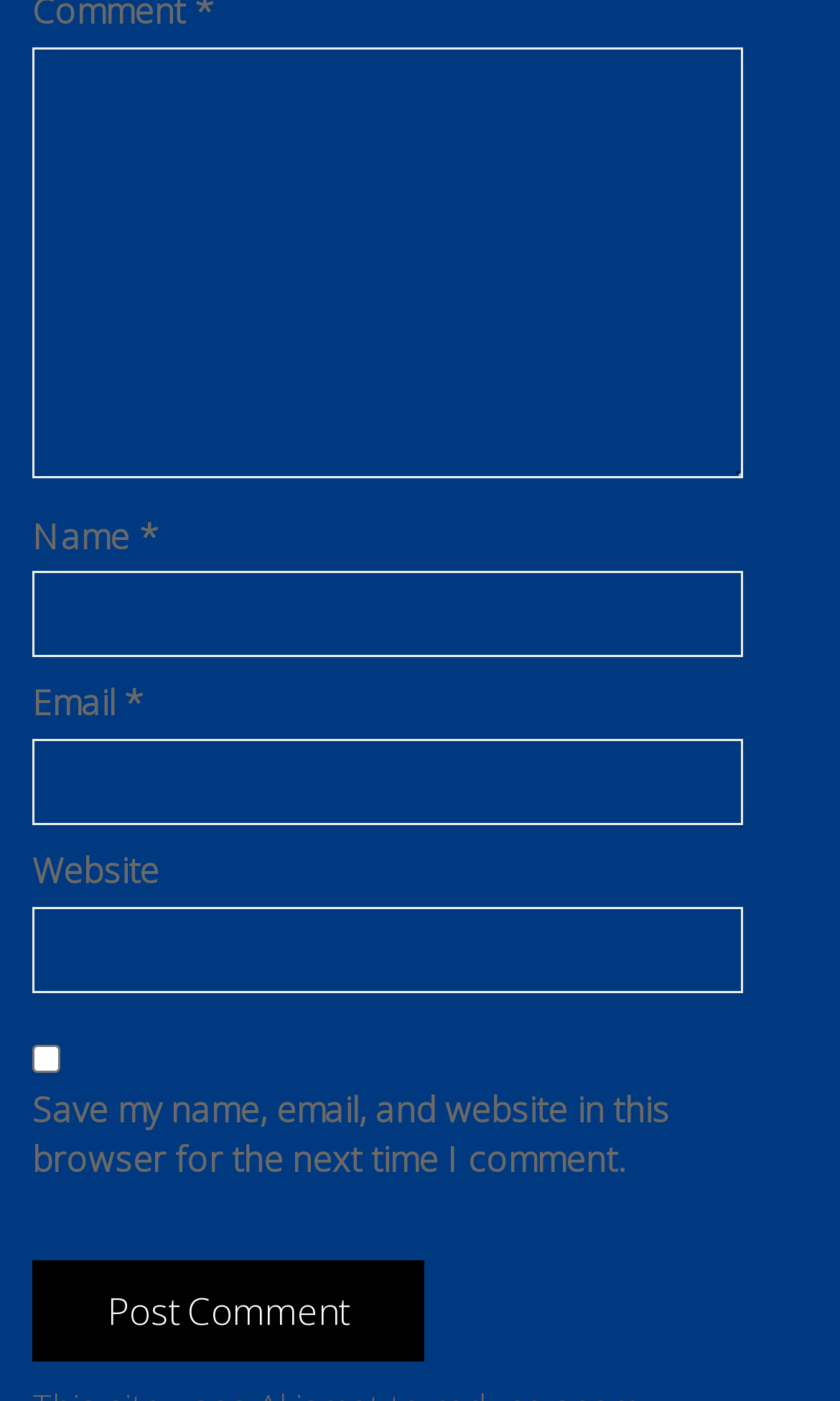Analyze the image and answer the question with as much detail as possible: 
What is required to post a comment?

The webpage has three textboxes: 'Name', 'Email', and 'Website'. The 'Name' and 'Email' textboxes are marked as required, indicating that they must be filled in to post a comment. The 'Website' textbox is not required.